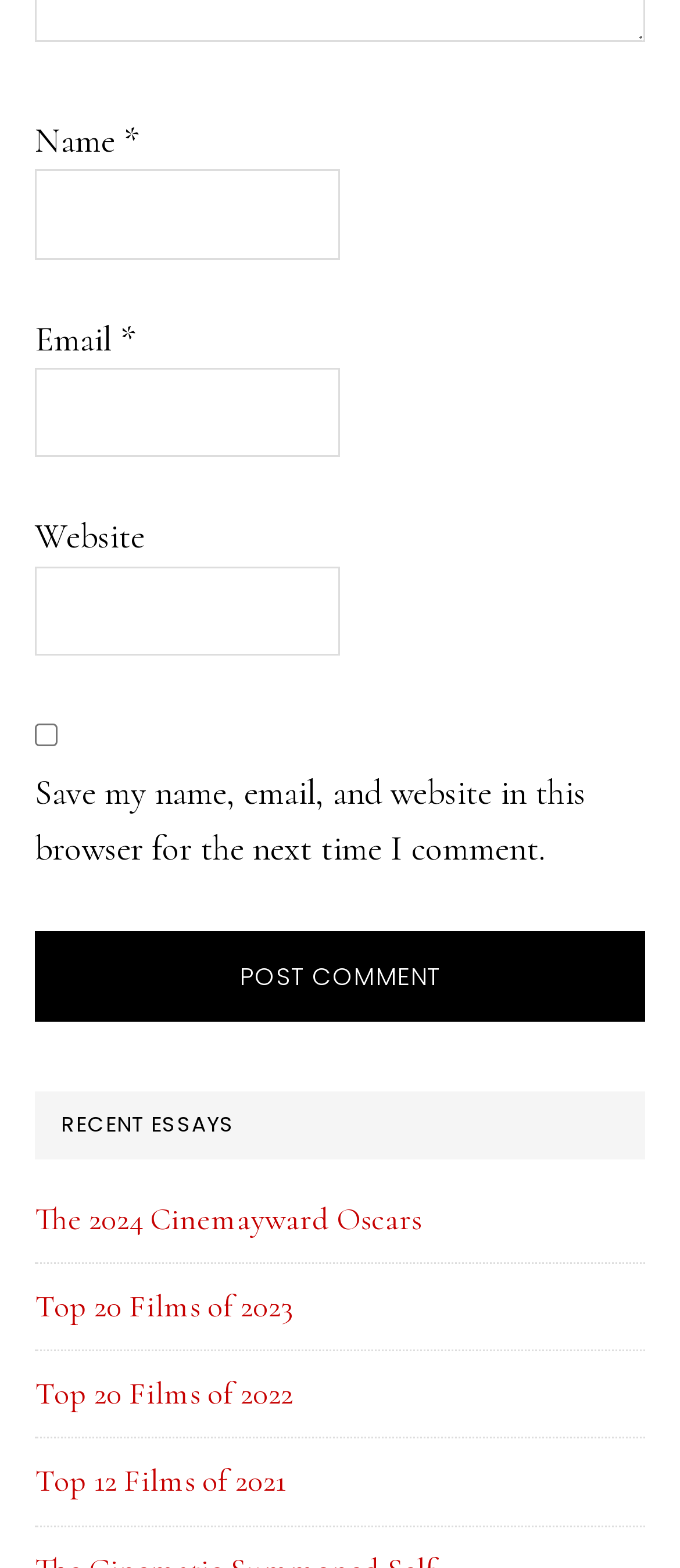What is the required information to post a comment?
Based on the image, answer the question with as much detail as possible.

The 'Name' and 'Email' textboxes are both marked as required, indicating that this information is necessary to post a comment. The 'Website' textbox is not required.